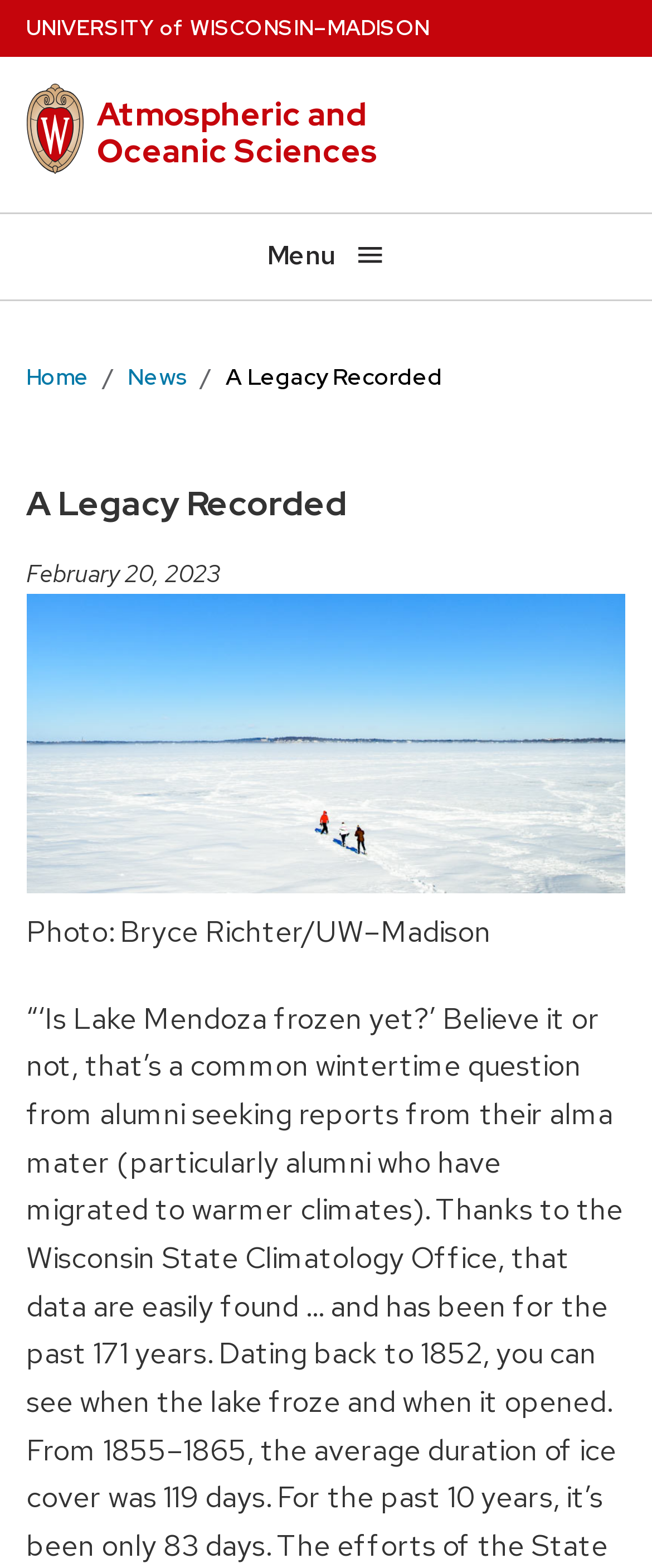Answer the following query with a single word or phrase:
What is the title of the article?

A Legacy Recorded